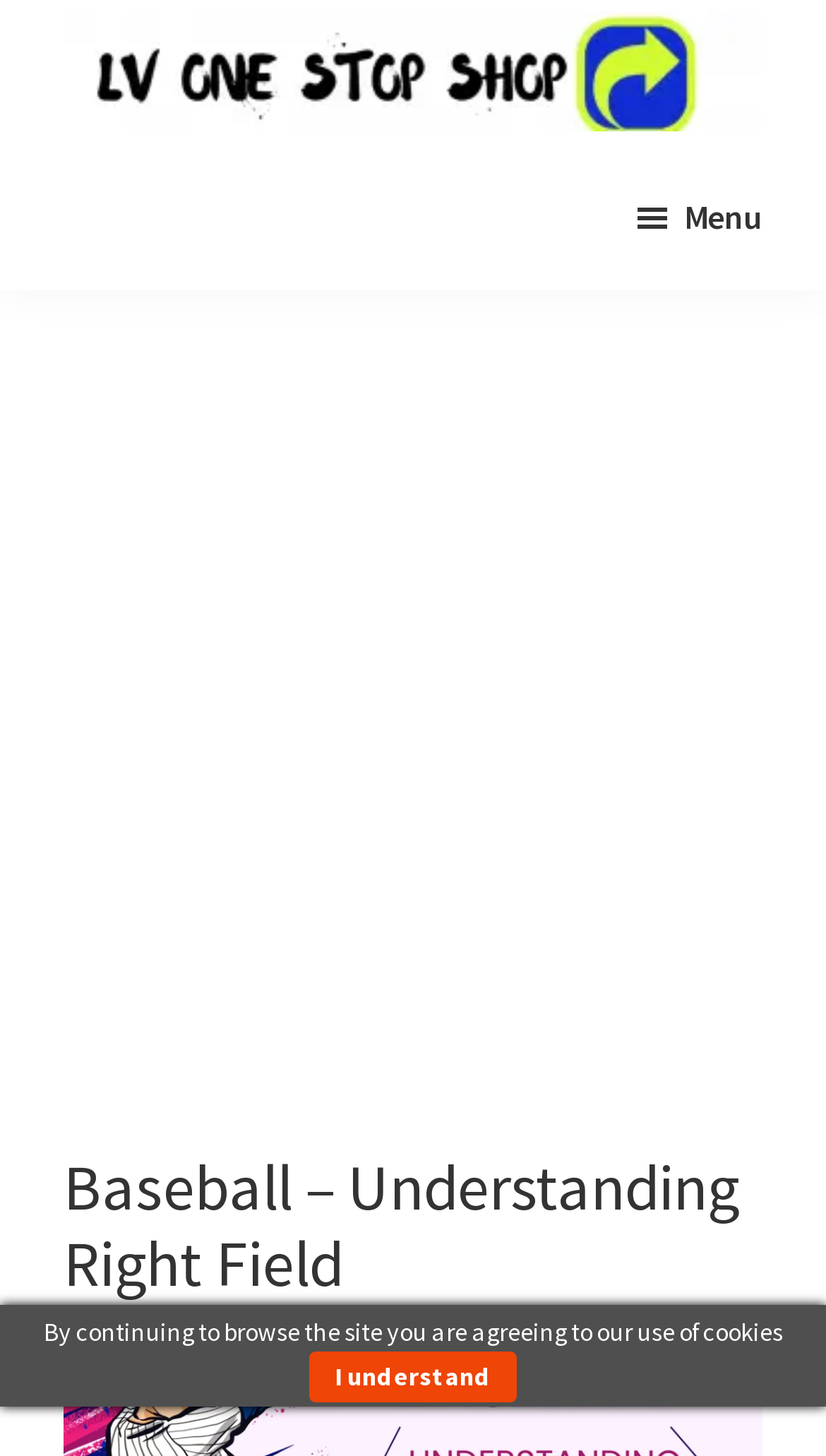By analyzing the image, answer the following question with a detailed response: What are the three data access levels provided?

I found the three data access levels by examining the radiogroup element, which contains three options labeled 'Silver', 'Gold', and 'Platinum', indicating that these are the three data access levels provided.